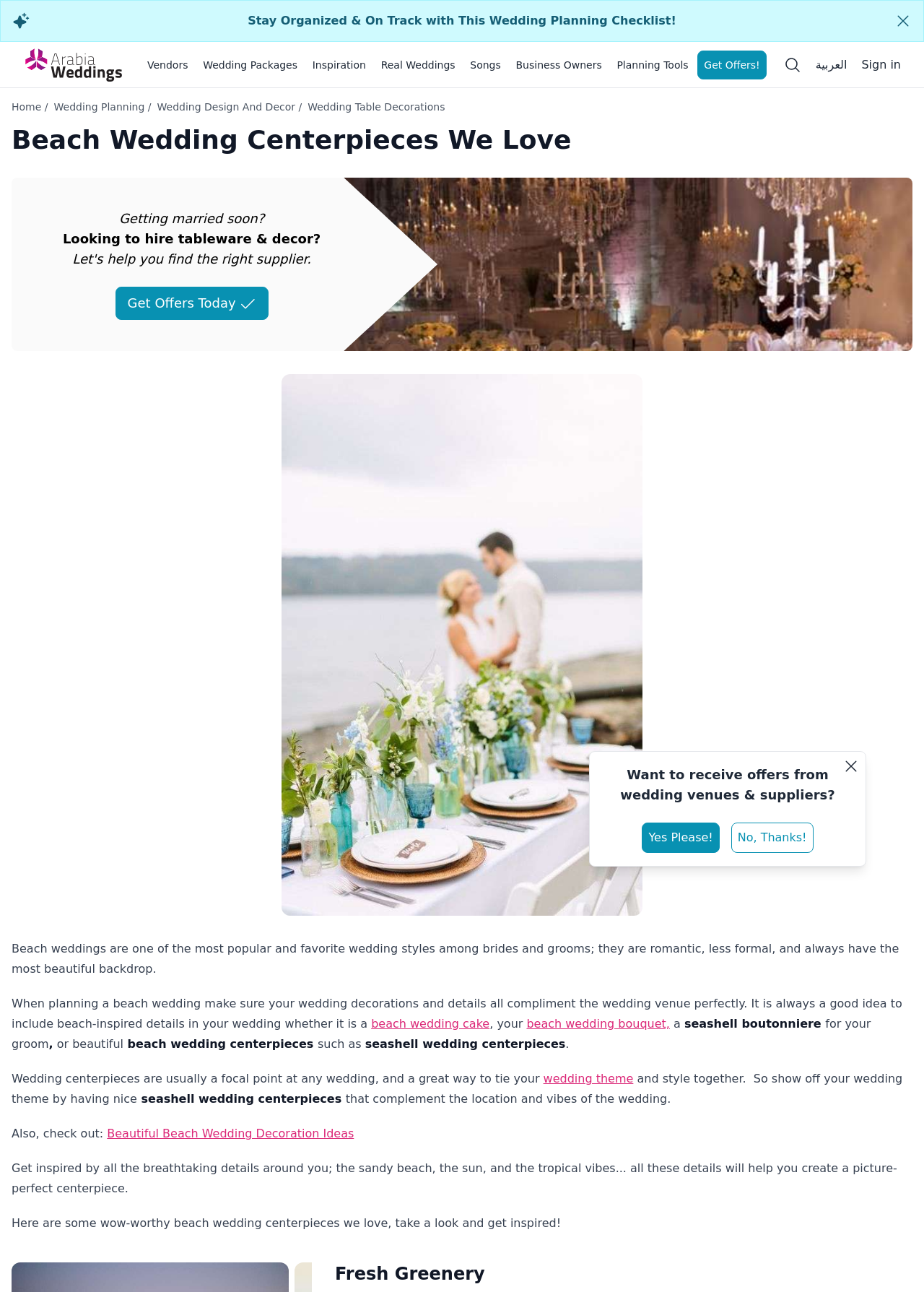Reply to the question with a brief word or phrase: What is the tone of the webpage?

Informative and inspirational